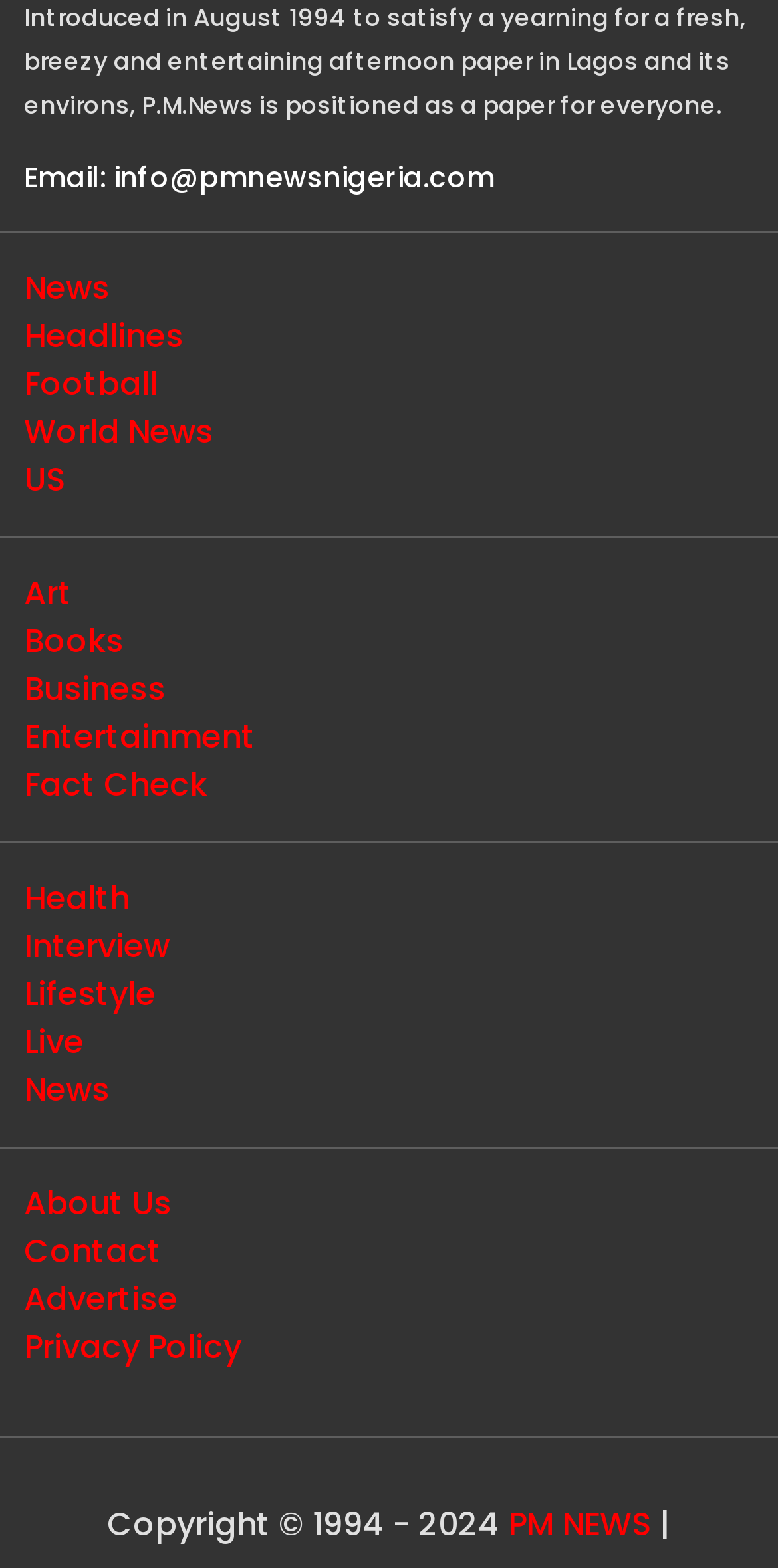Extract the bounding box coordinates for the HTML element that matches this description: "World News". The coordinates should be four float numbers between 0 and 1, i.e., [left, top, right, bottom].

[0.031, 0.26, 0.274, 0.29]